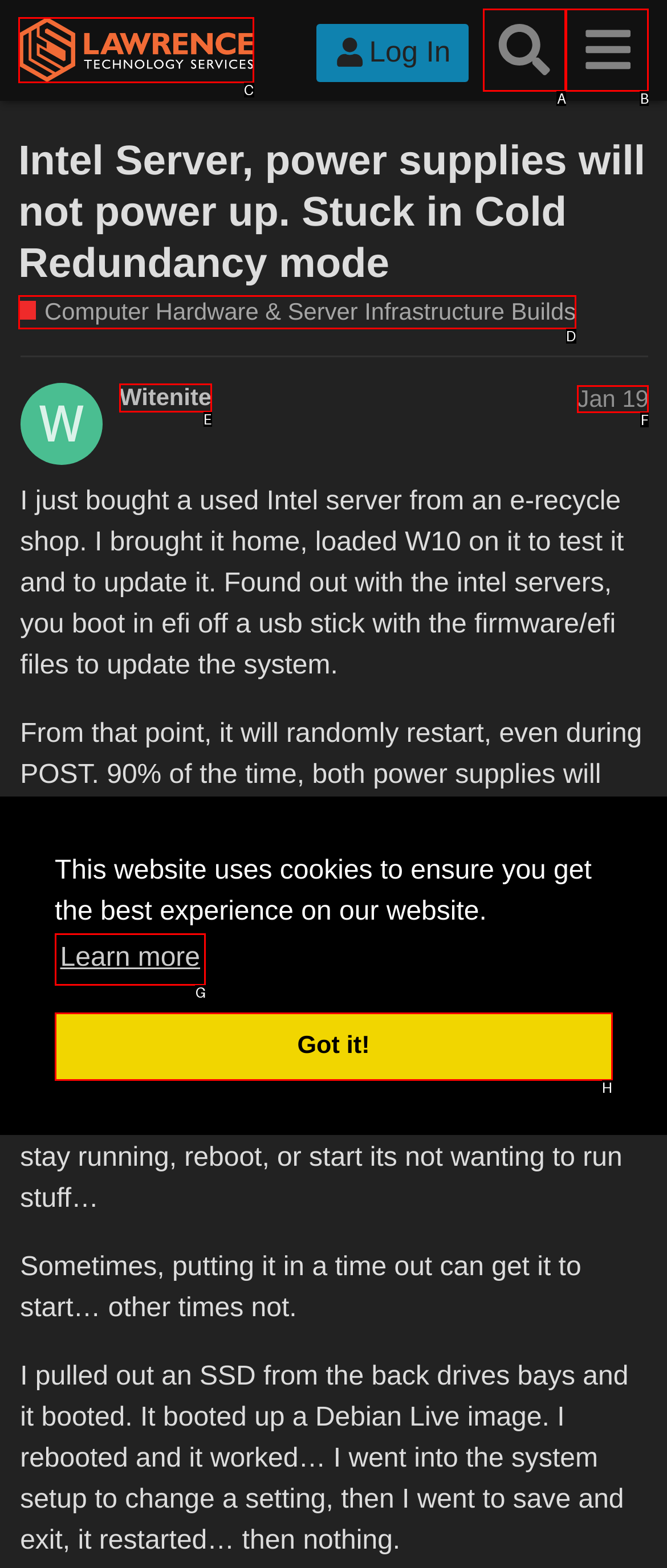Choose the option that aligns with the description: alt="Lawrence Systems Forums"
Respond with the letter of the chosen option directly.

C